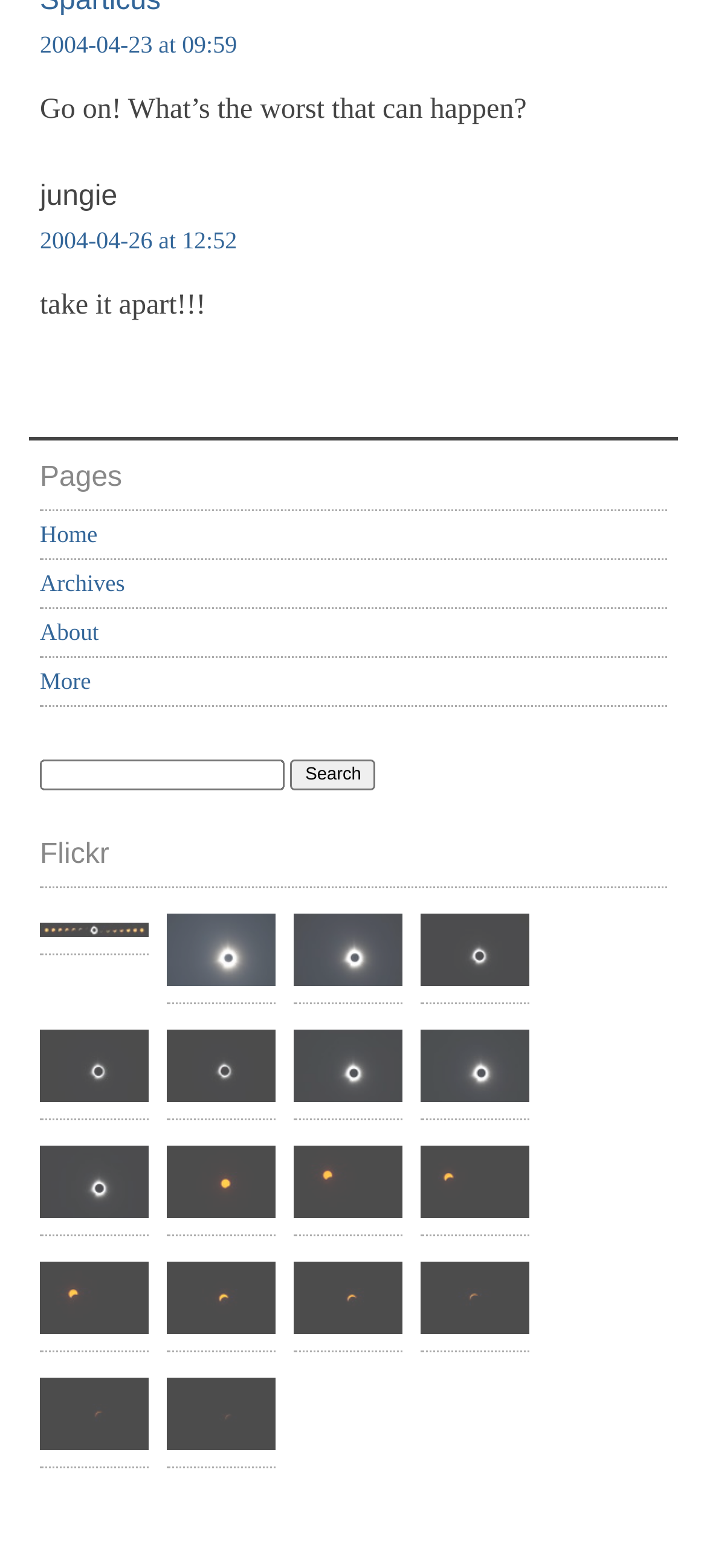Locate the bounding box coordinates of the element that needs to be clicked to carry out the instruction: "Click on the 'Home' link". The coordinates should be given as four float numbers ranging from 0 to 1, i.e., [left, top, right, bottom].

[0.056, 0.332, 0.138, 0.349]